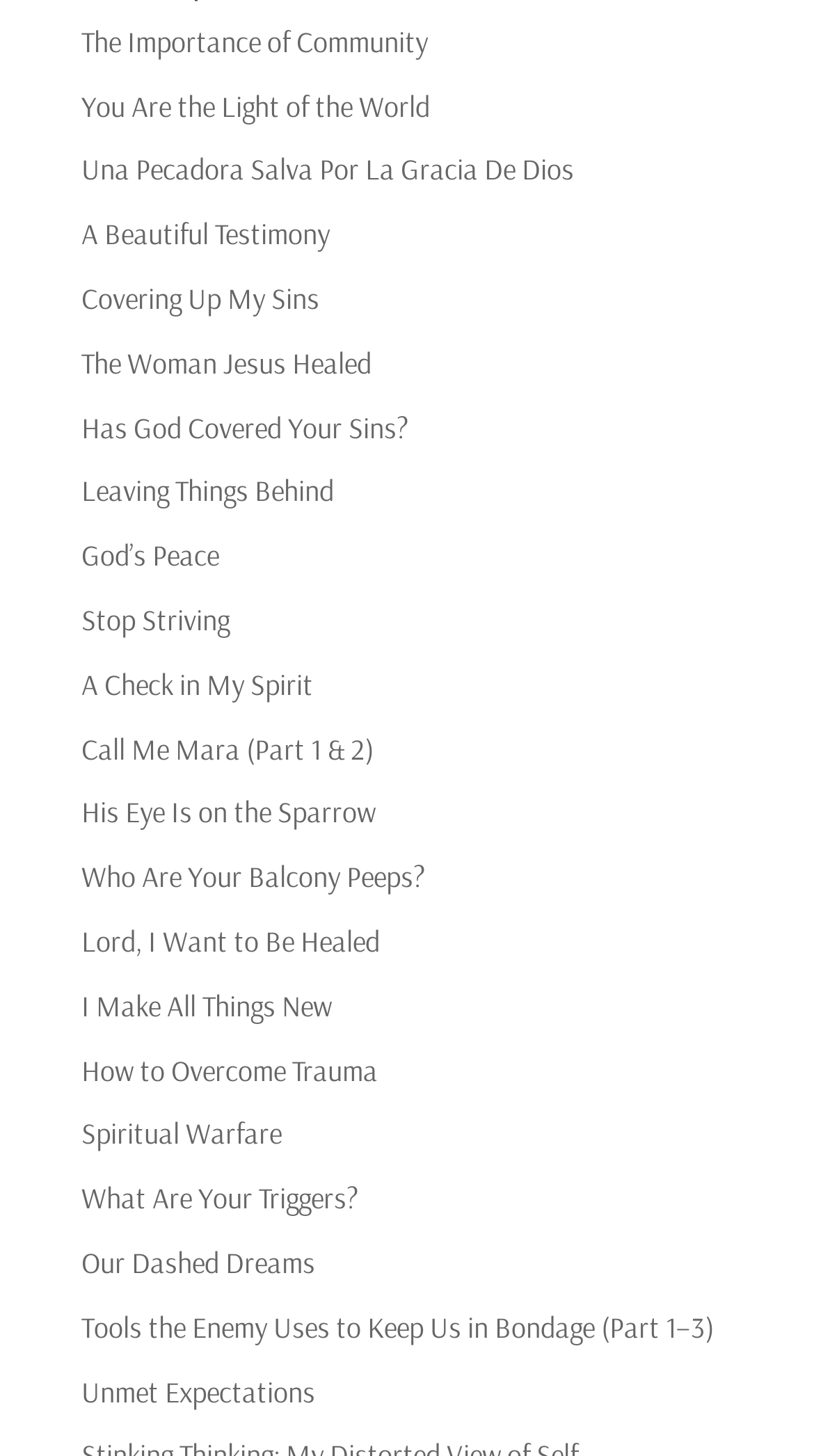Respond with a single word or phrase:
What is the longest link title?

Tools the Enemy Uses to Keep Us in Bondage (Part 1–3)